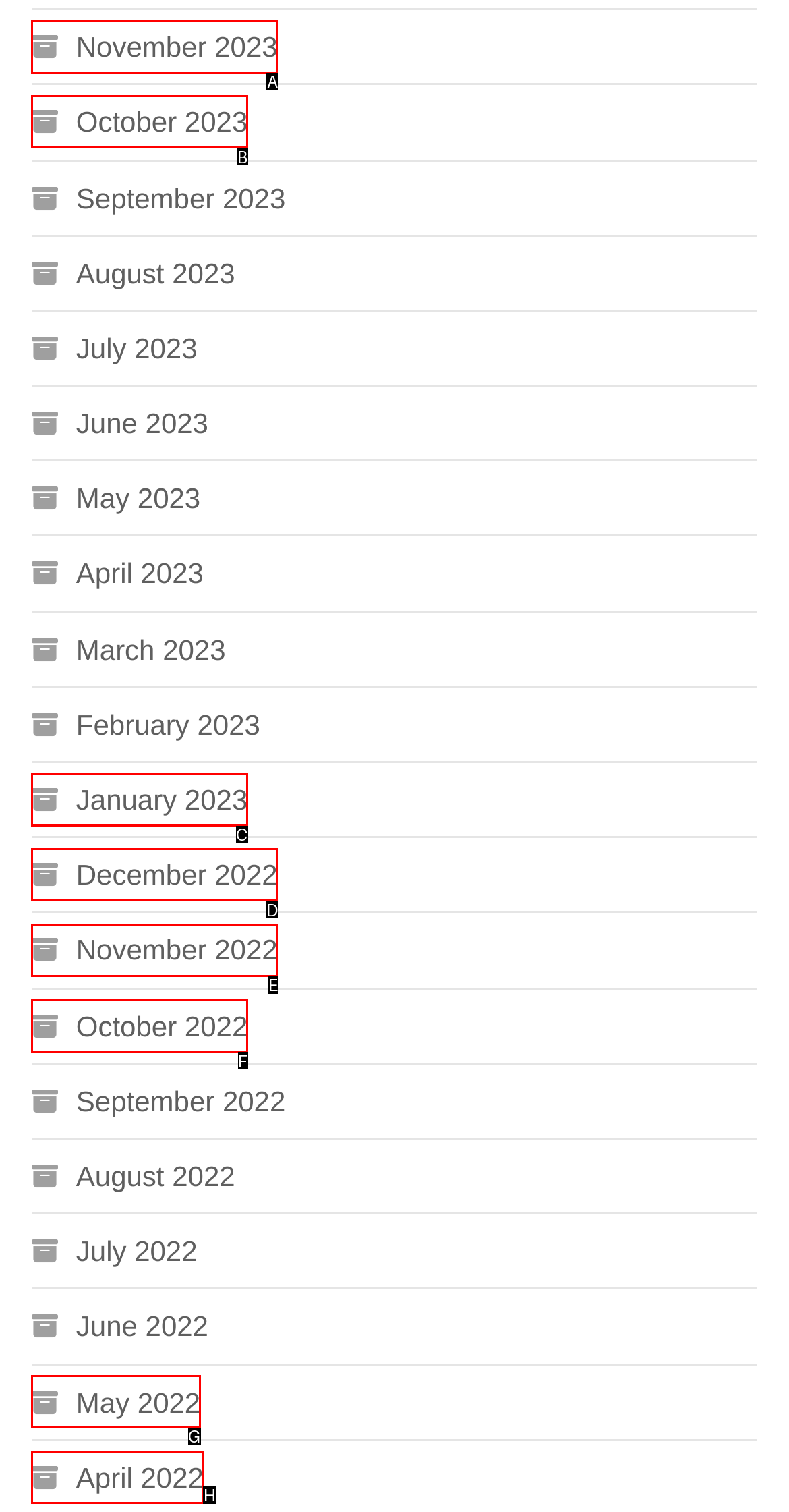Determine the letter of the element to click to accomplish this task: Check the copyright information. Respond with the letter.

None